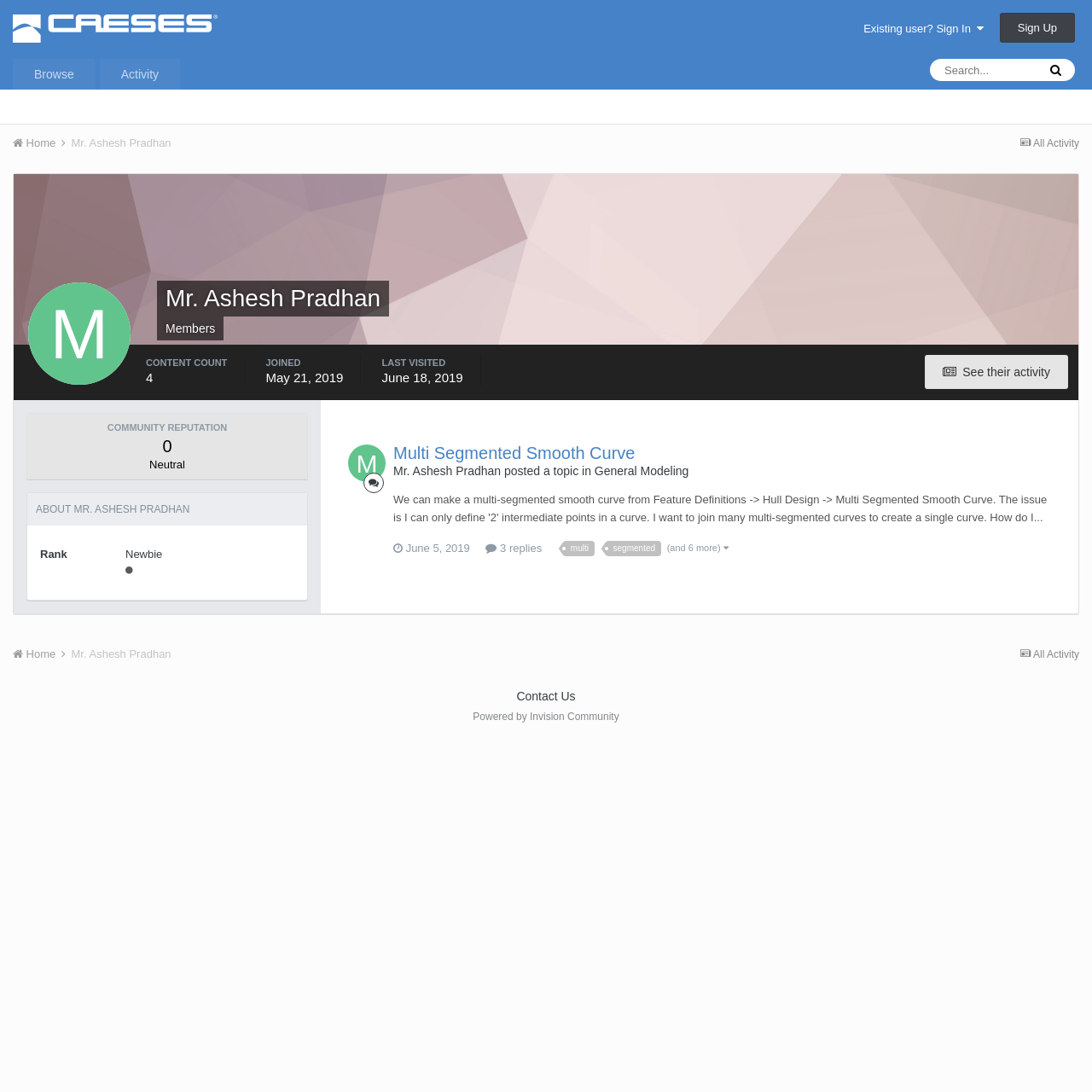Locate the bounding box coordinates of the clickable part needed for the task: "Search for a topic".

[0.859, 0.054, 0.961, 0.076]